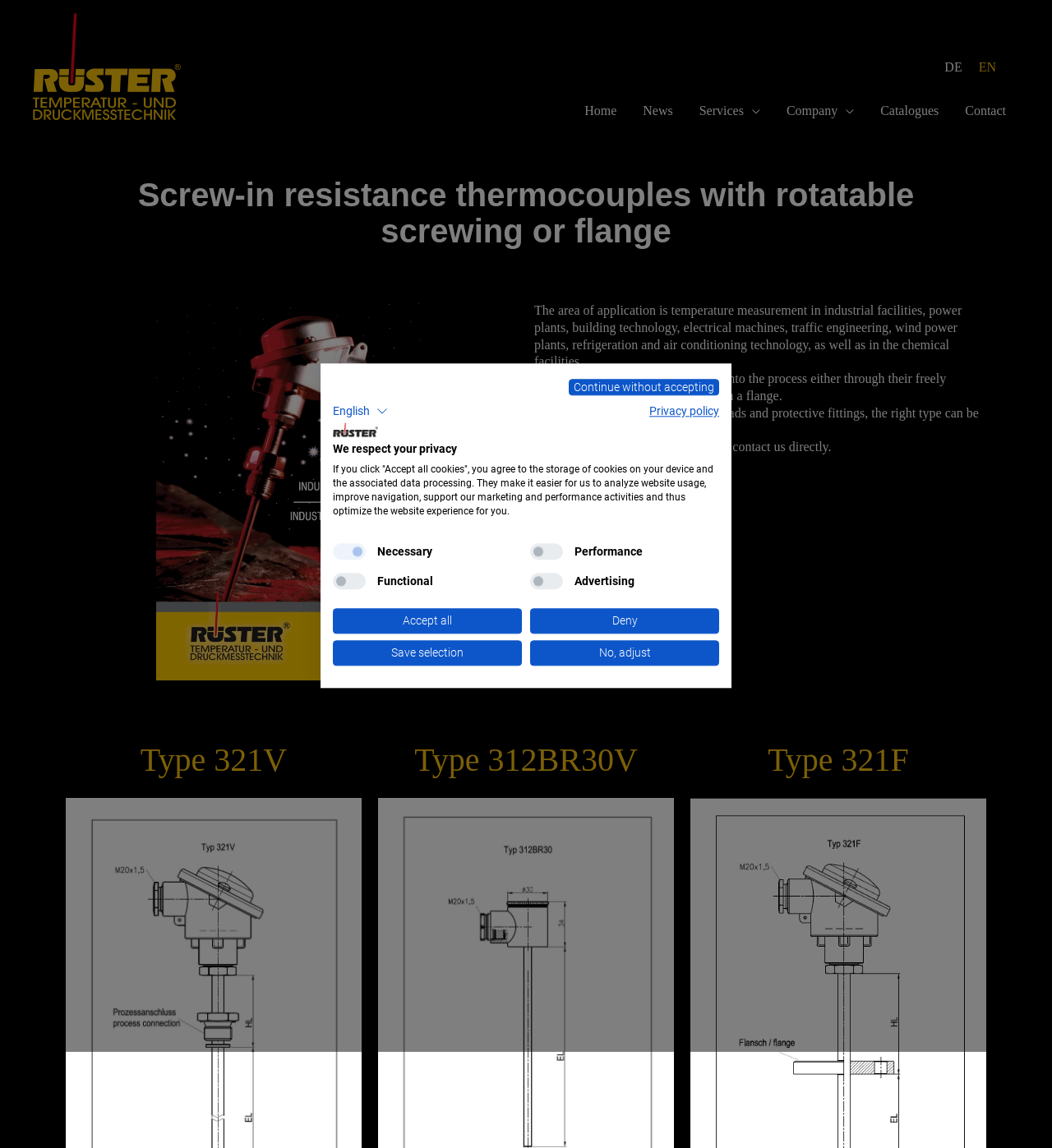Identify the bounding box coordinates of the area you need to click to perform the following instruction: "View News".

[0.599, 0.073, 0.652, 0.103]